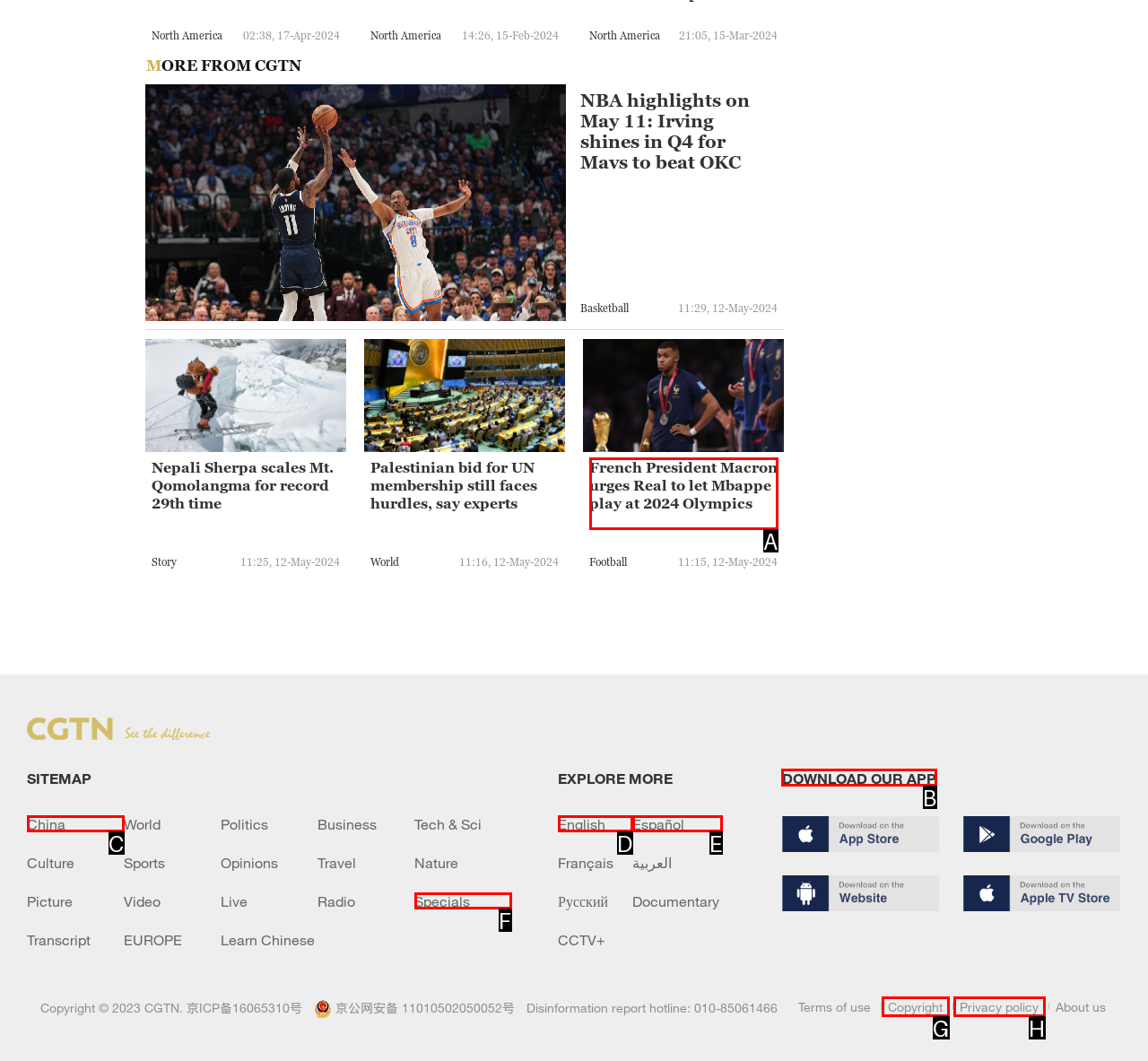Find the appropriate UI element to complete the task: Click on the 'DOWNLOAD OUR APP' button. Indicate your choice by providing the letter of the element.

B